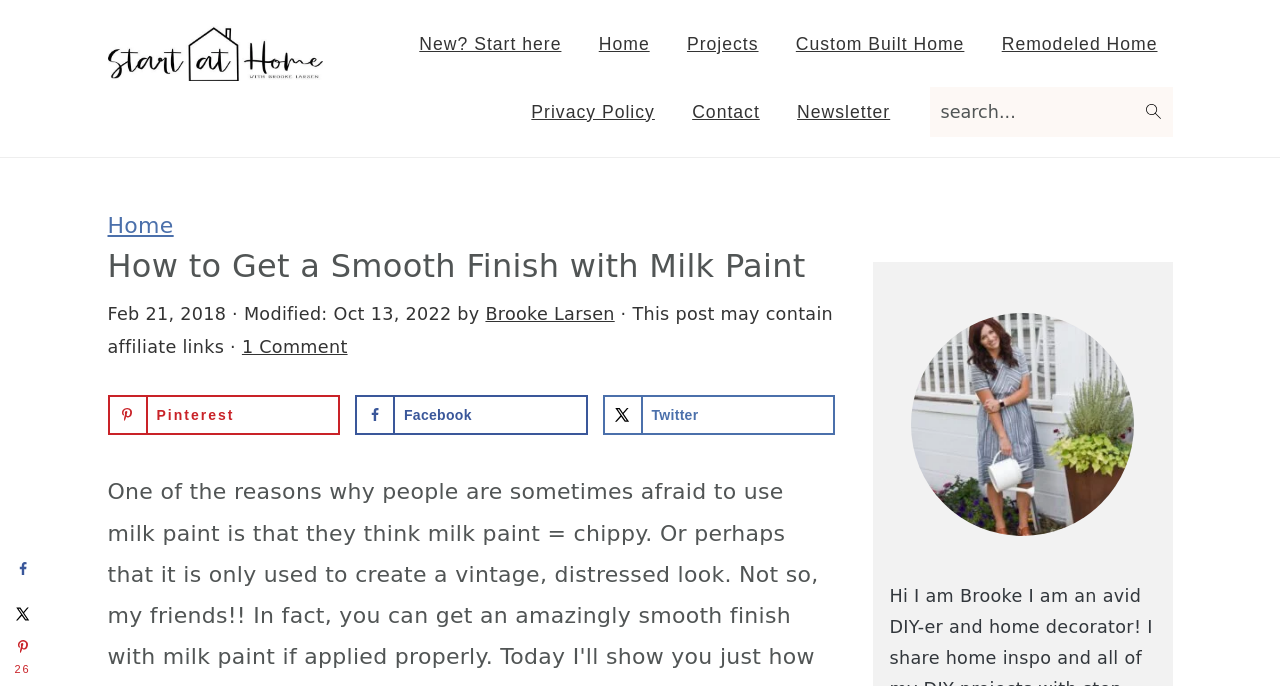Please identify the bounding box coordinates of where to click in order to follow the instruction: "Click the 'Start at Home Decor' logo".

[0.084, 0.058, 0.252, 0.133]